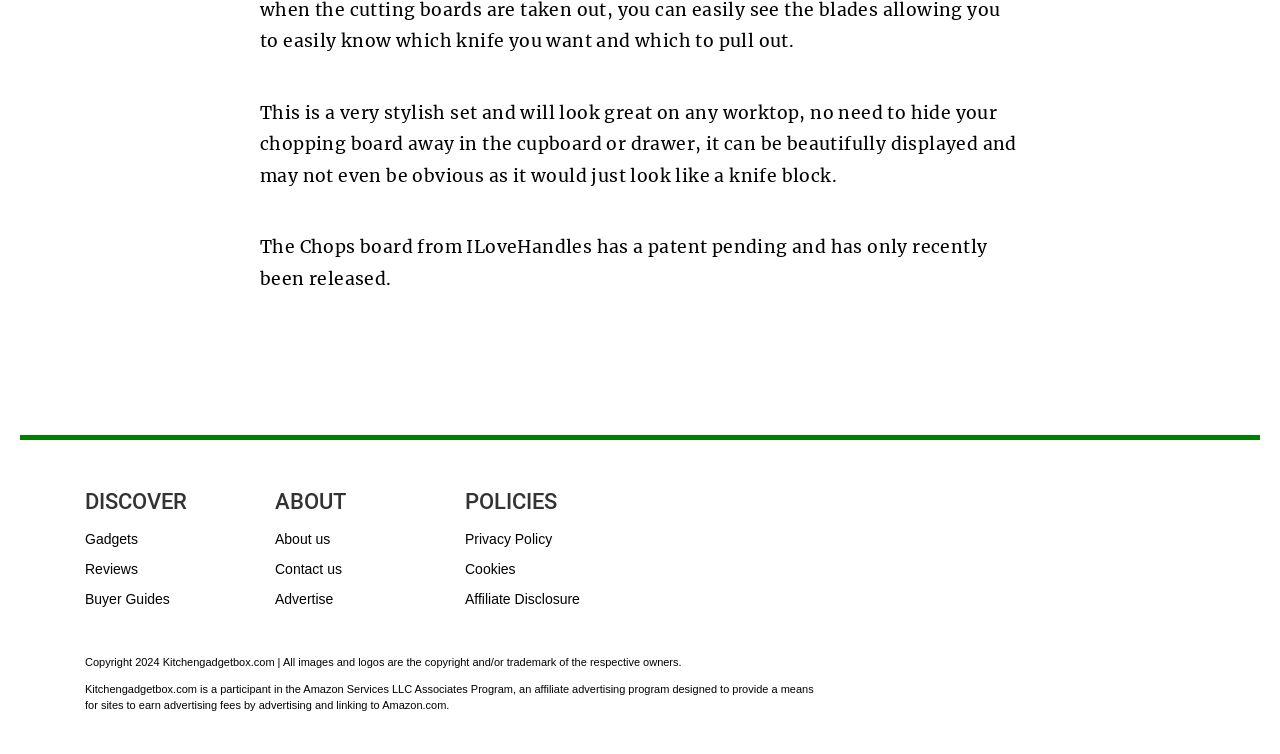Pinpoint the bounding box coordinates of the clickable area necessary to execute the following instruction: "Visit the SPLATTERLY website". The coordinates should be given as four float numbers between 0 and 1, namely [left, top, right, bottom].

None